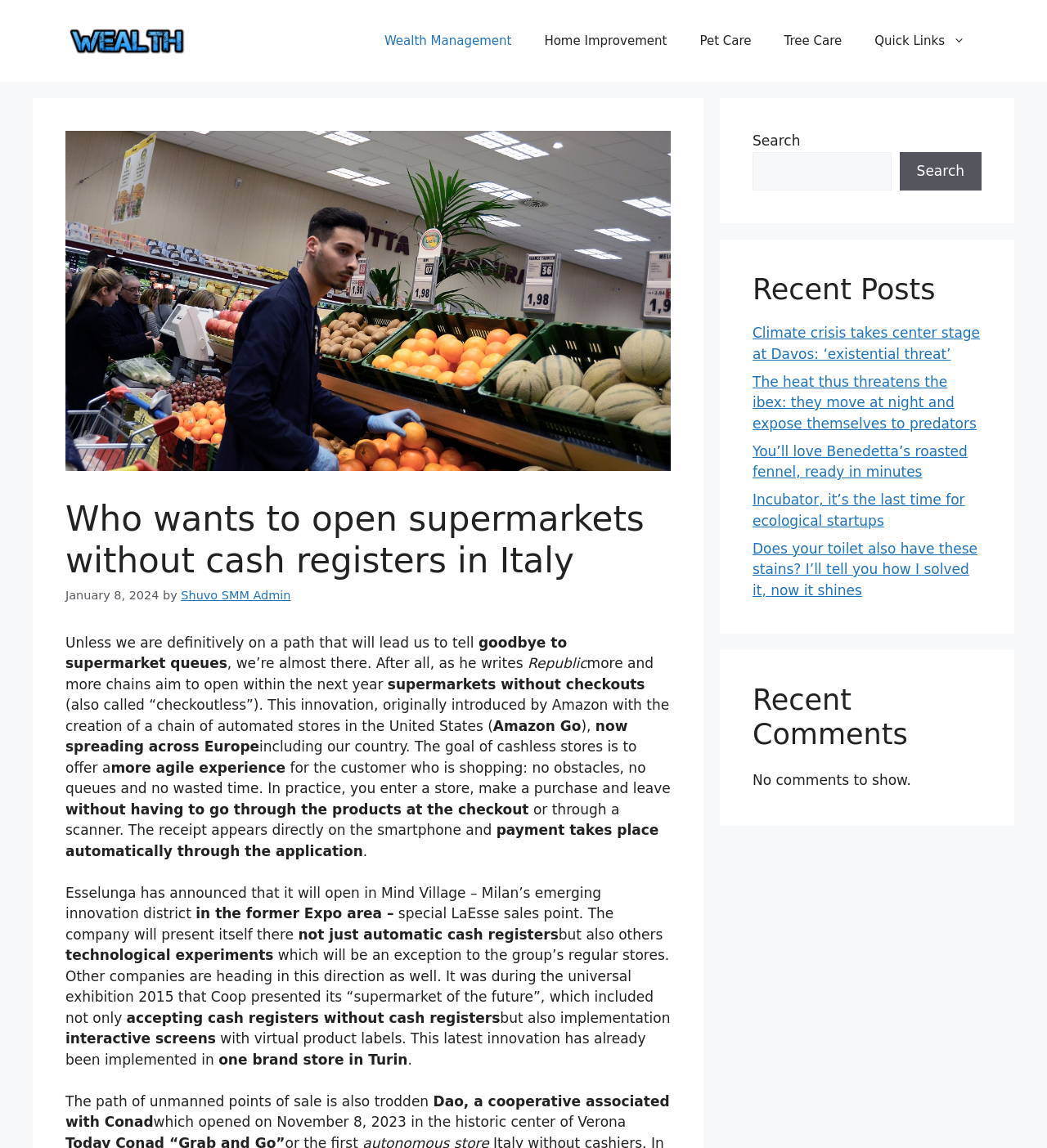Could you locate the bounding box coordinates for the section that should be clicked to accomplish this task: "Read the 'Who wants to open supermarkets without cash registers in Italy' article".

[0.062, 0.435, 0.641, 0.506]